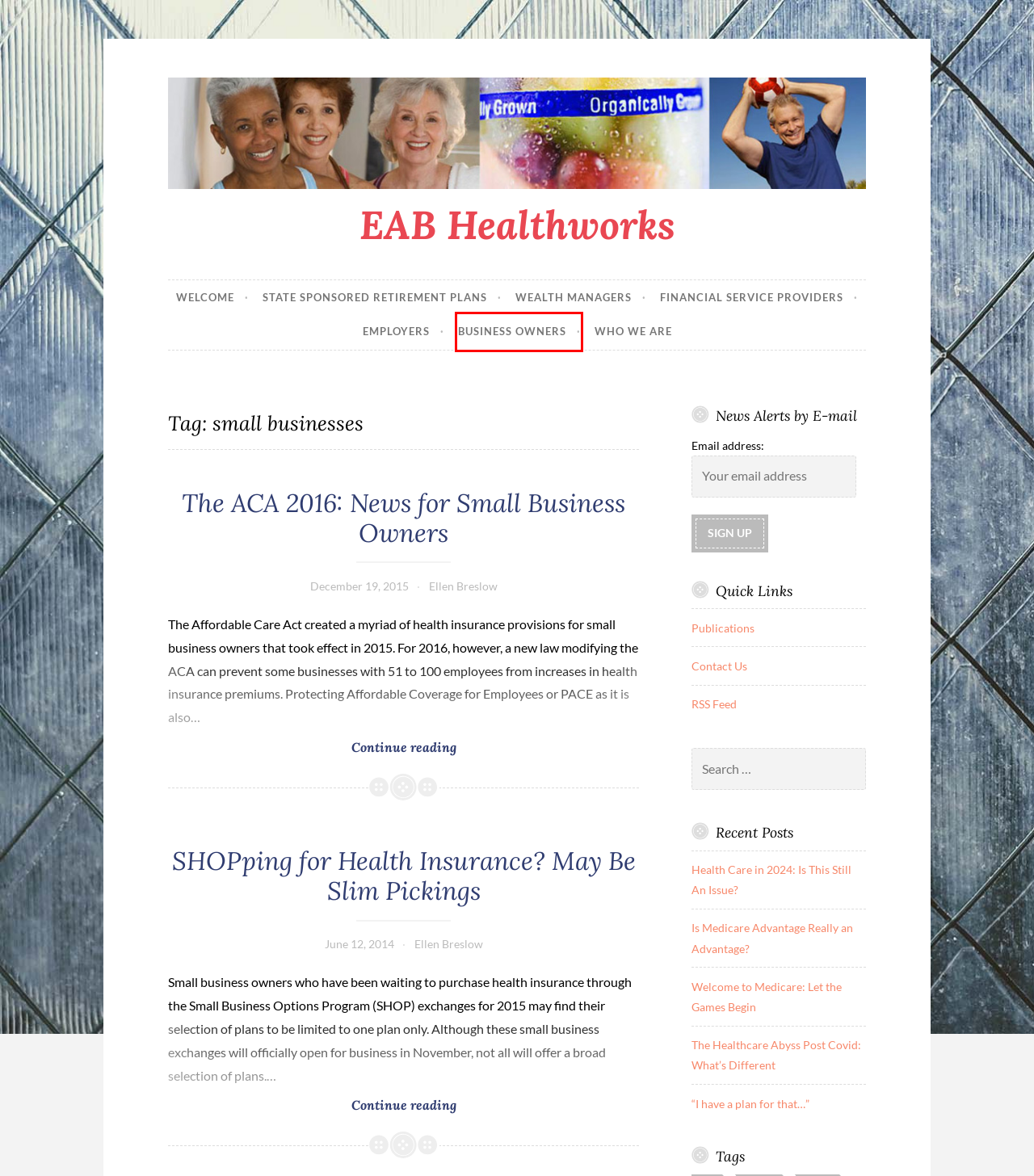Please examine the screenshot provided, which contains a red bounding box around a UI element. Select the webpage description that most accurately describes the new page displayed after clicking the highlighted element. Here are the candidates:
A. SHOPping for Health Insurance? May Be Slim Pickings – EAB Healthworks
B. “I have a plan for that…” – EAB Healthworks
C. For Employers – EAB Healthworks
D. For Business Owners – EAB Healthworks
E. The ACA 2016: News for Small Business Owners – EAB Healthworks
F. Publications – EAB Healthworks
G. Health Care in 2024: Is This Still An Issue? – EAB Healthworks
H. Who We Are – EAB Healthworks

D